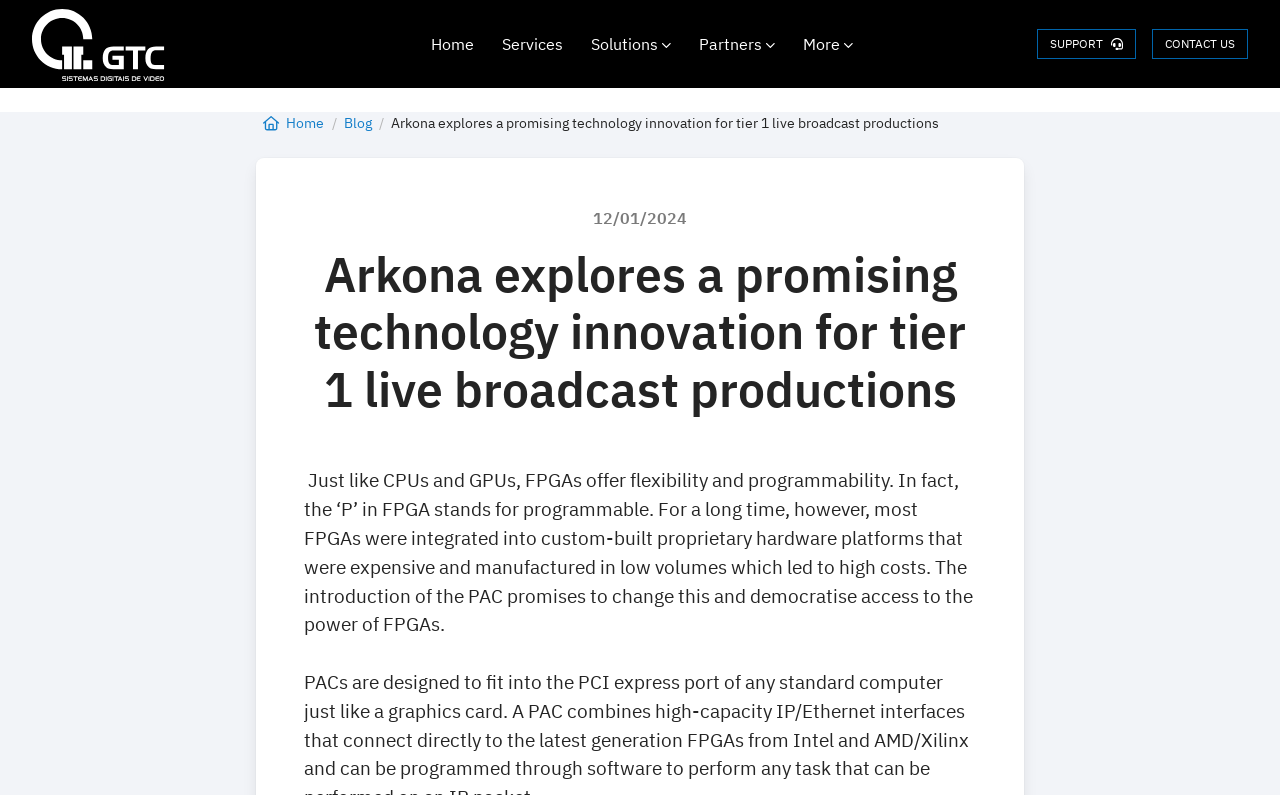Please specify the bounding box coordinates of the clickable region necessary for completing the following instruction: "Click the 'Home' link". The coordinates must consist of four float numbers between 0 and 1, i.e., [left, top, right, bottom].

[0.337, 0.0, 0.37, 0.111]